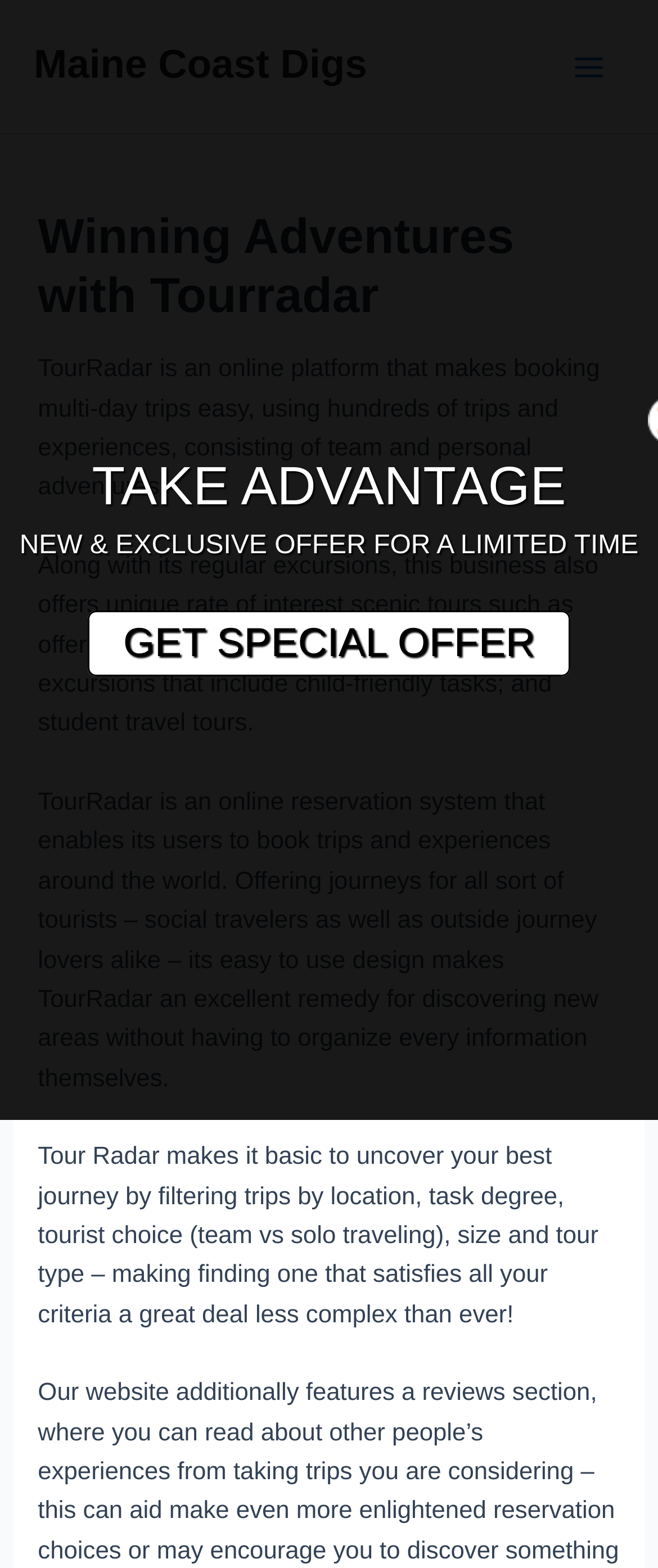What is the name of the online platform?
Could you answer the question with a detailed and thorough explanation?

Based on the StaticText element, 'TourRadar is an online platform that makes booking multi-day trips easy, using hundreds of trips and experiences, consisting of team and personal adventures.'